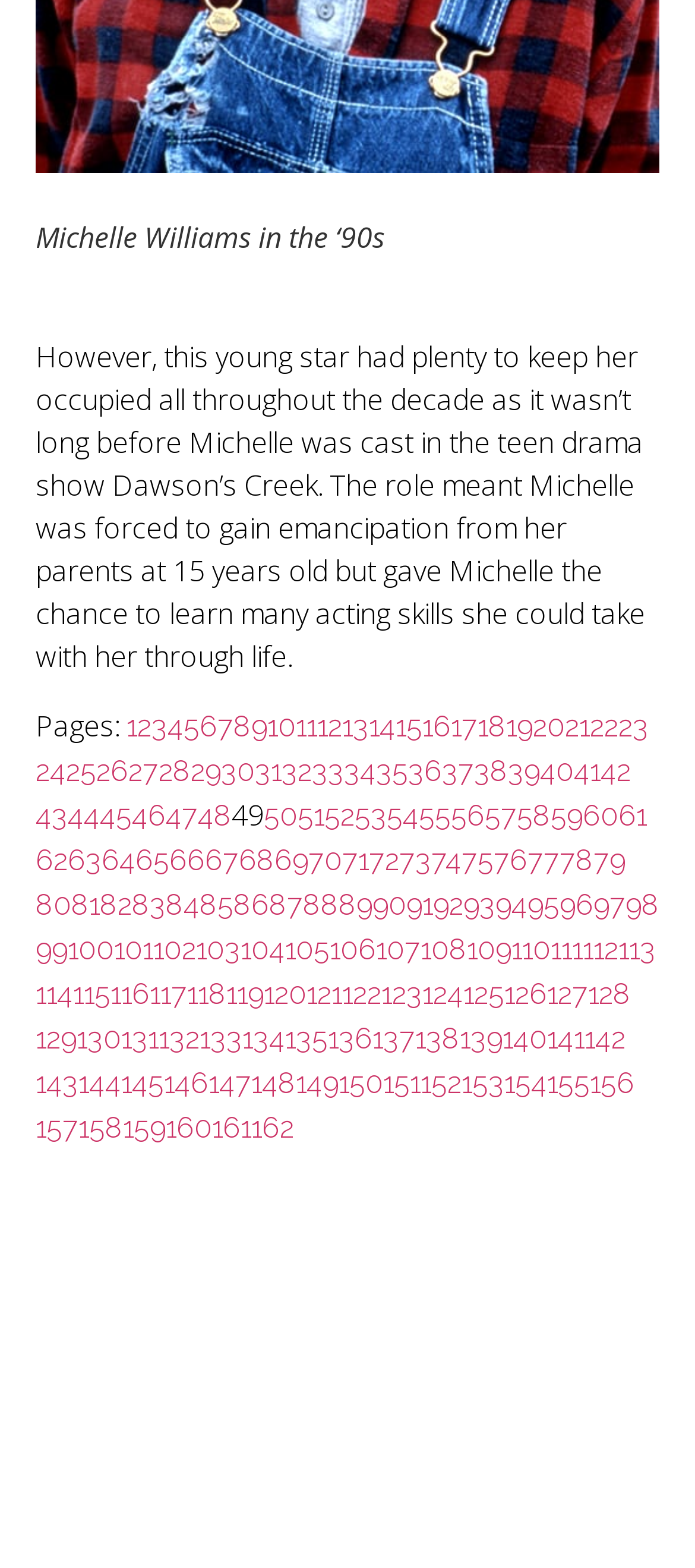Determine the coordinates of the bounding box that should be clicked to complete the instruction: "Go to Contact page". The coordinates should be represented by four float numbers between 0 and 1: [left, top, right, bottom].

None